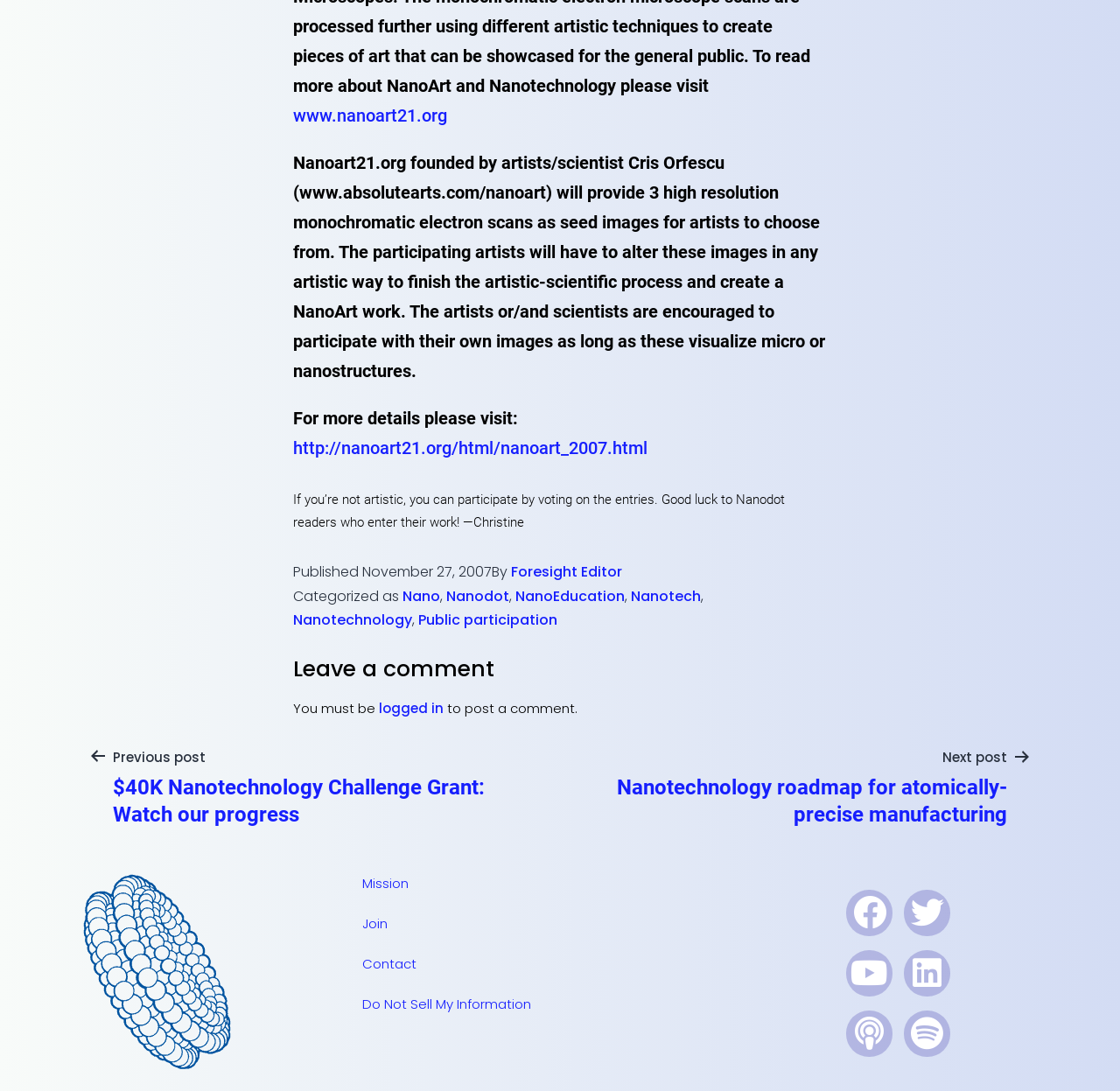Use a single word or phrase to answer the following:
How can non-artistic people participate?

By voting on the entries